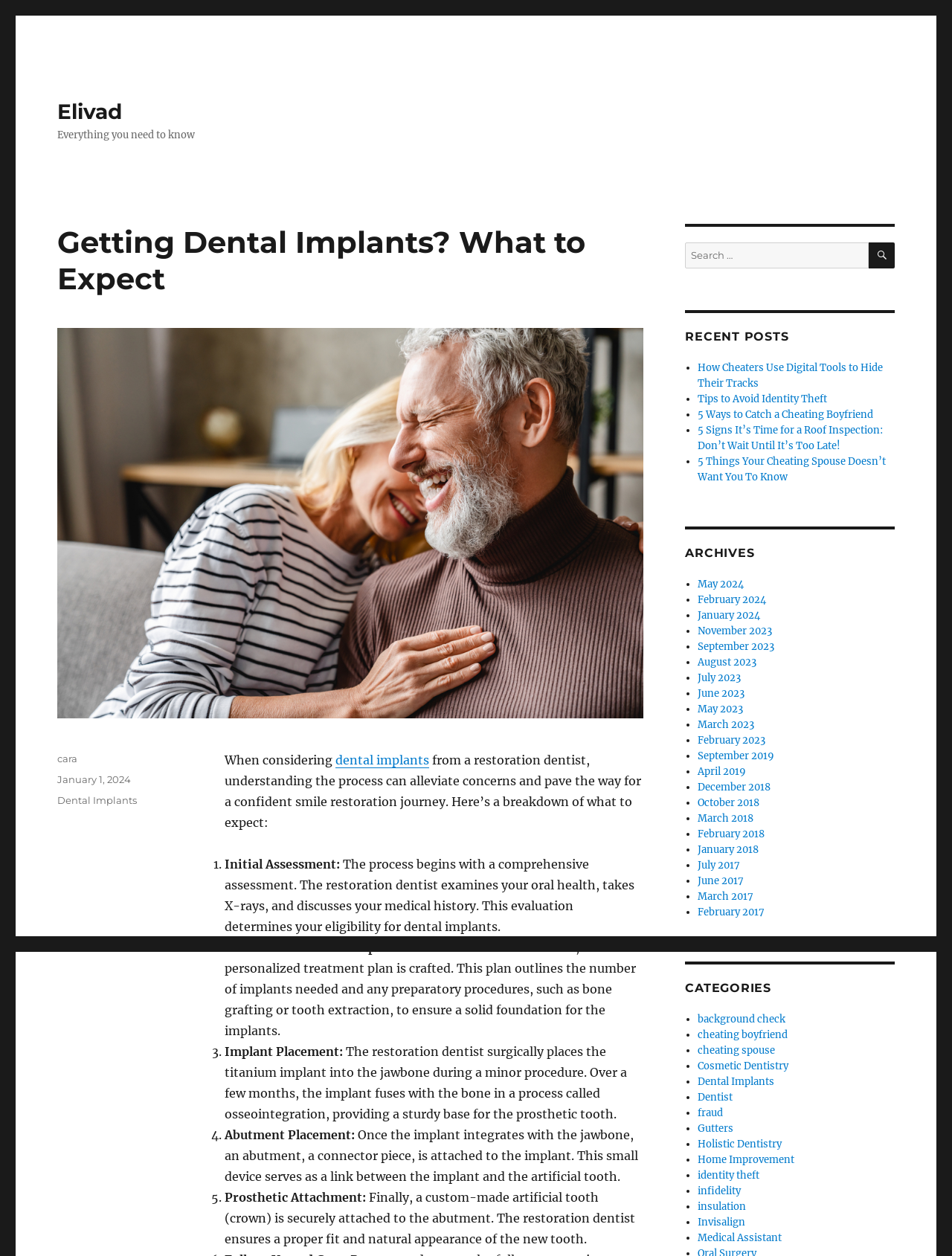Identify the bounding box coordinates necessary to click and complete the given instruction: "Read recent post about cheating".

[0.733, 0.288, 0.927, 0.31]